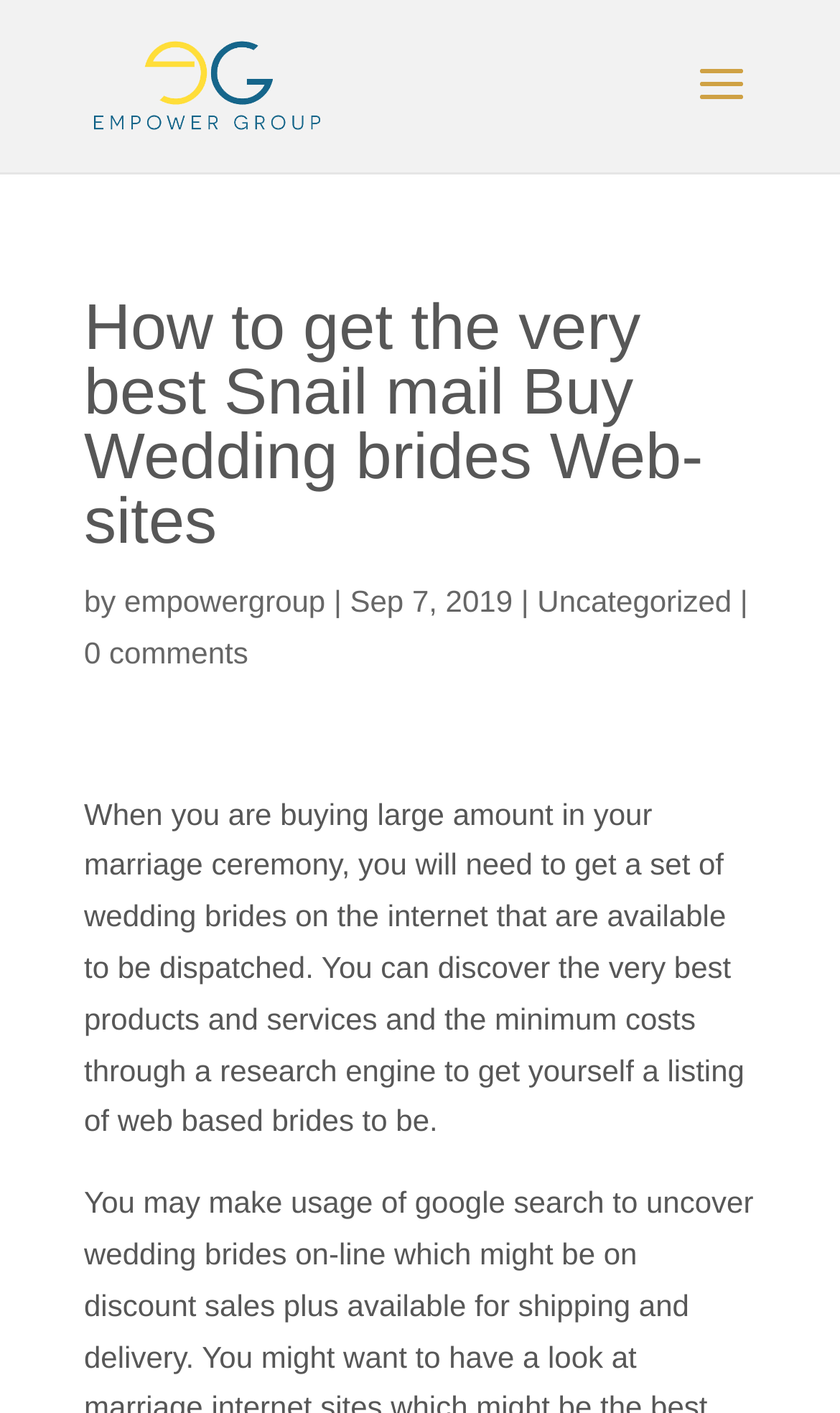What is the topic of the article? Look at the image and give a one-word or short phrase answer.

Mail Buy Wedding brides